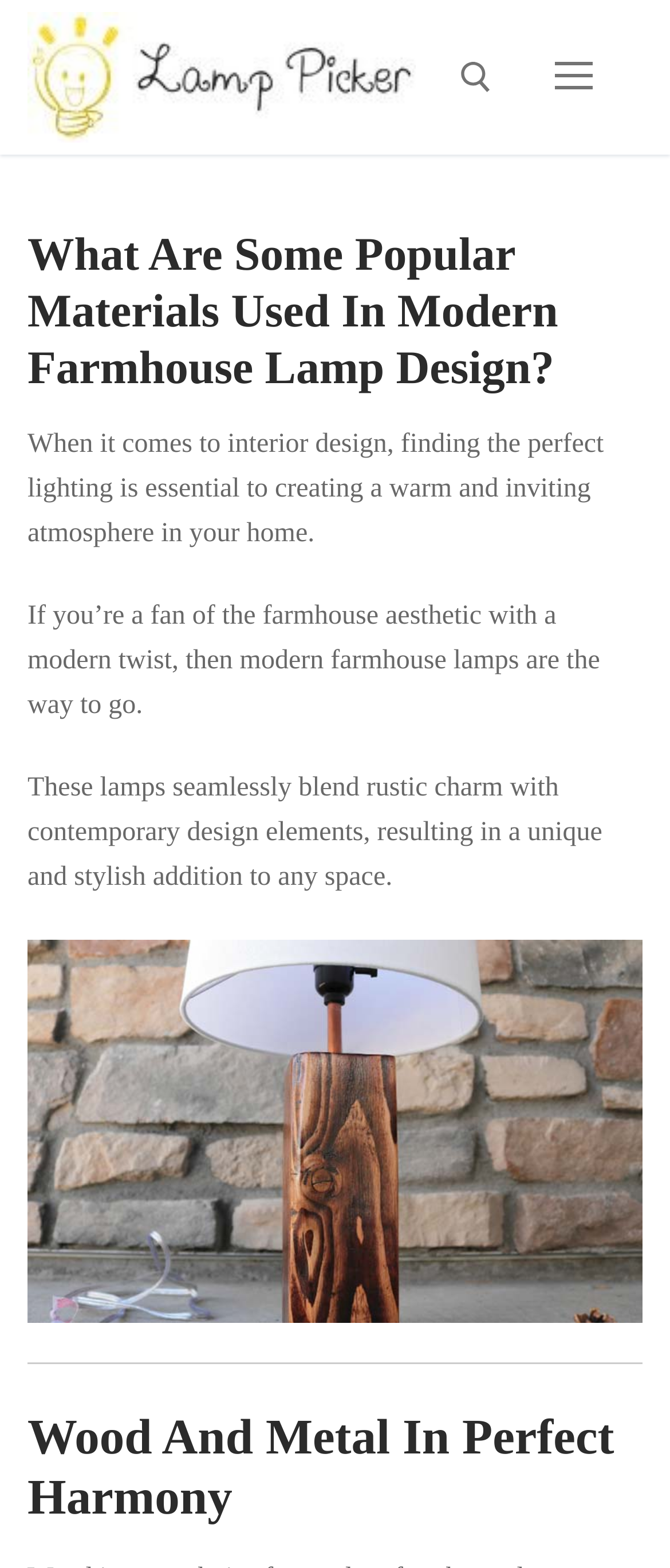Determine the main text heading of the webpage and provide its content.

What Are Some Popular Materials Used In Modern Farmhouse Lamp Design?